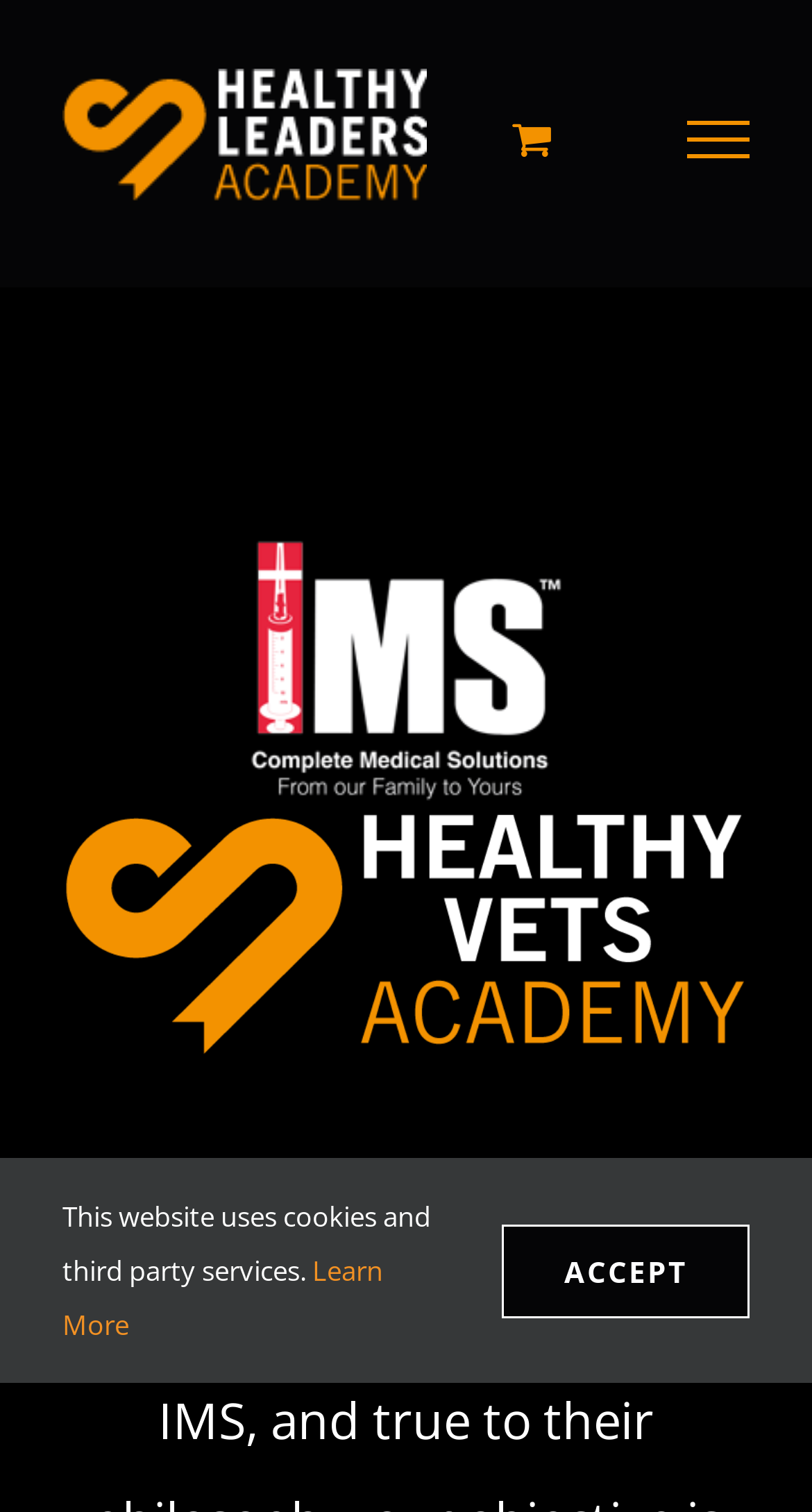Please determine the bounding box coordinates for the UI element described as: "aria-label="IMS"".

[0.077, 0.353, 0.923, 0.383]